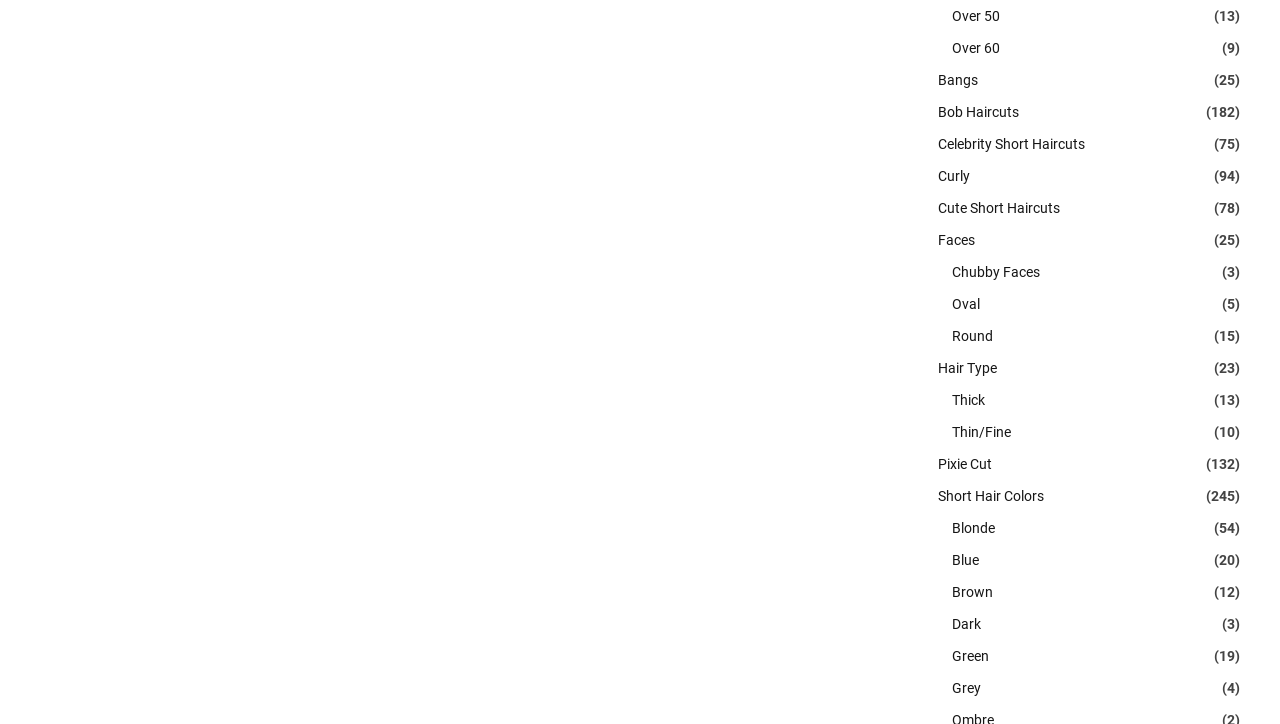Please answer the following question using a single word or phrase: 
How many hair types are listed?

2